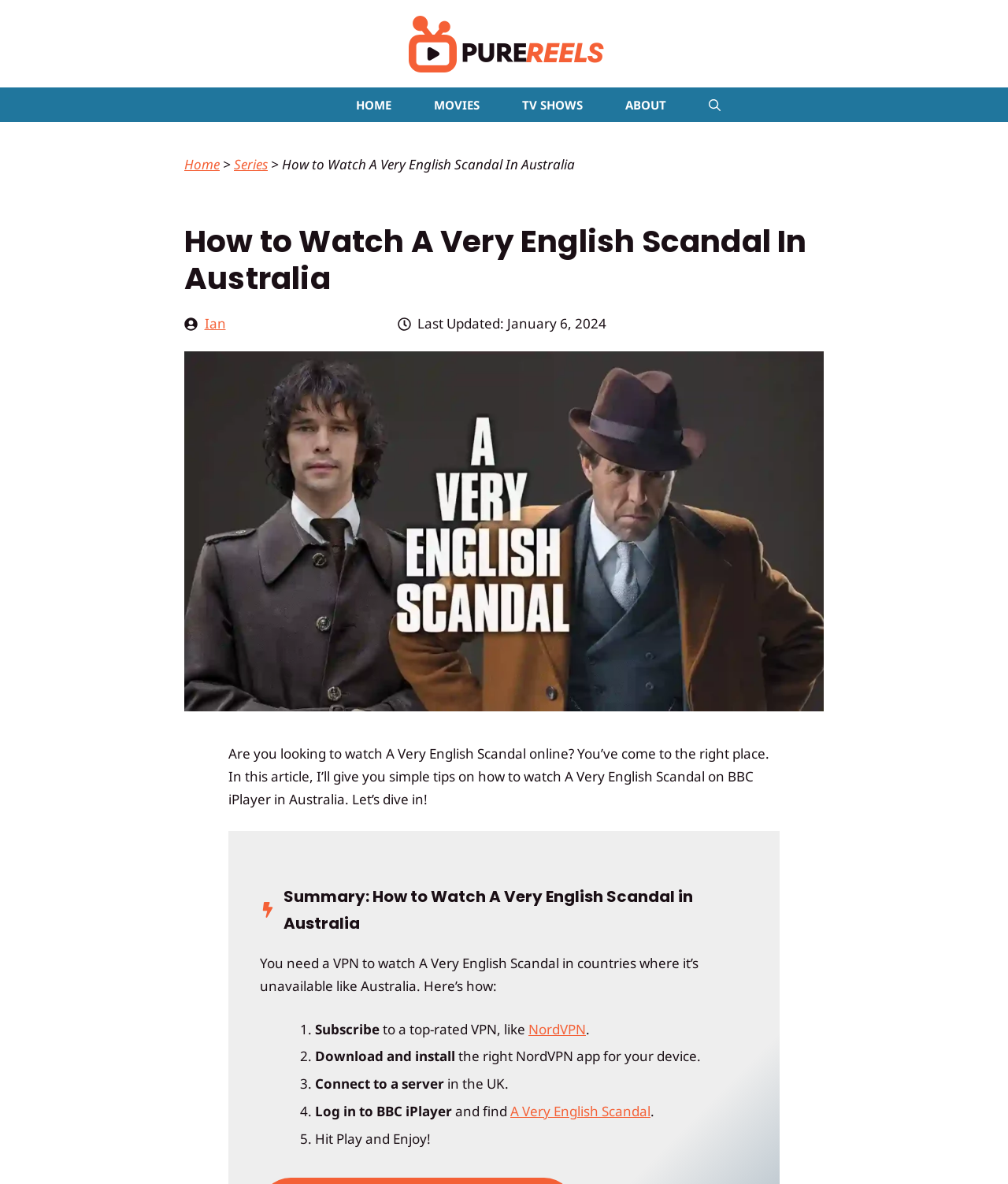Determine the bounding box coordinates of the UI element that matches the following description: "A Very English Scandal". The coordinates should be four float numbers between 0 and 1 in the format [left, top, right, bottom].

[0.506, 0.931, 0.645, 0.946]